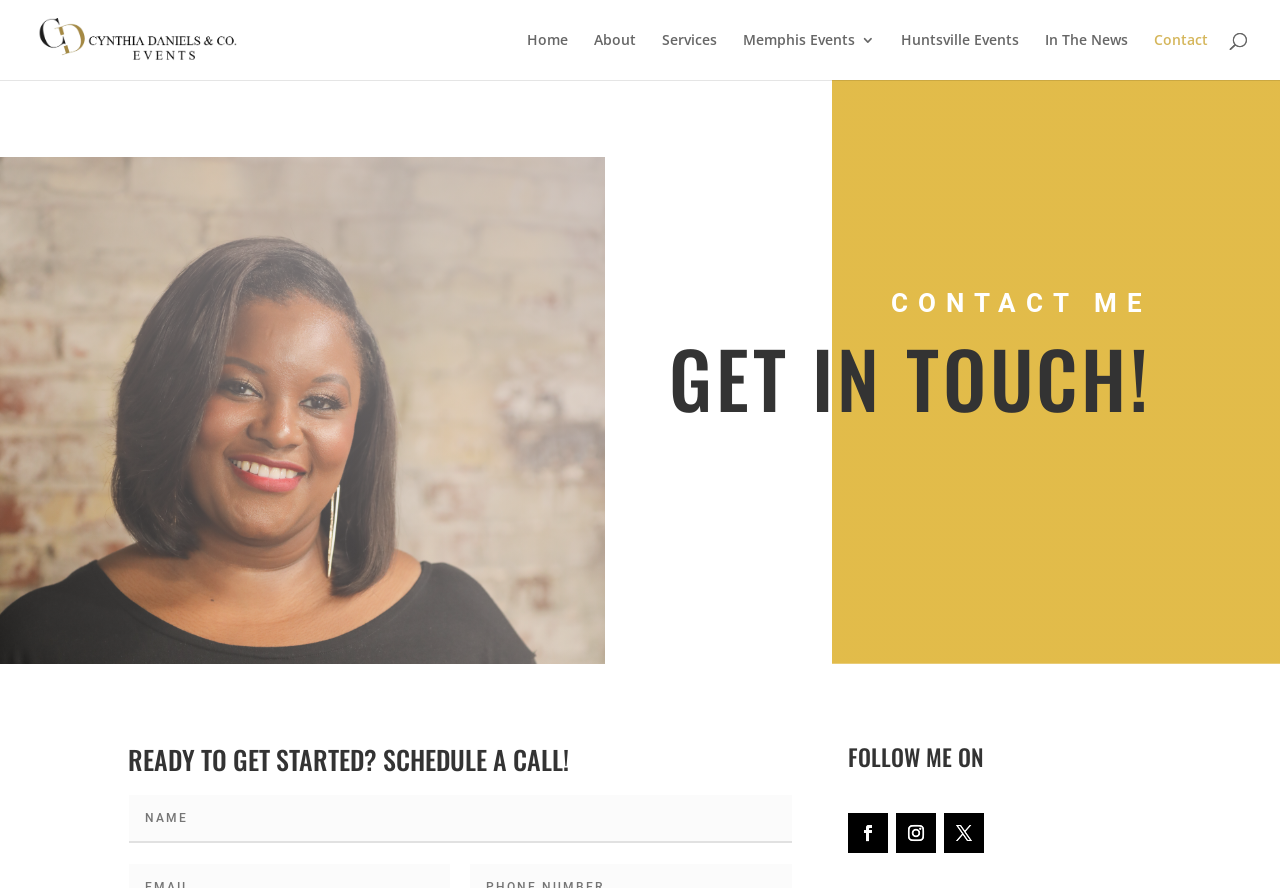Using the element description: "In The News", determine the bounding box coordinates. The coordinates should be in the format [left, top, right, bottom], with values between 0 and 1.

[0.816, 0.037, 0.881, 0.09]